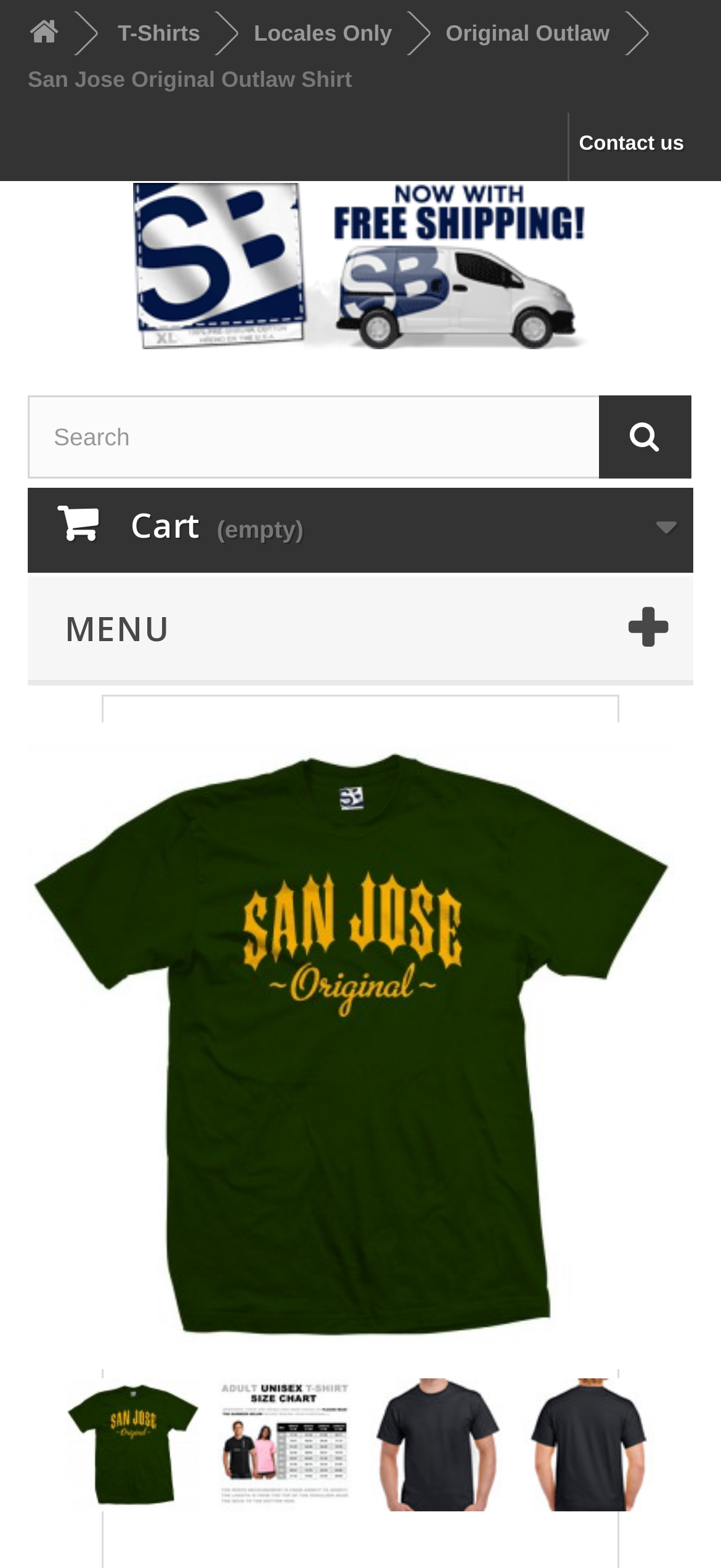Identify the bounding box coordinates of the area you need to click to perform the following instruction: "contact Tammy by email".

None